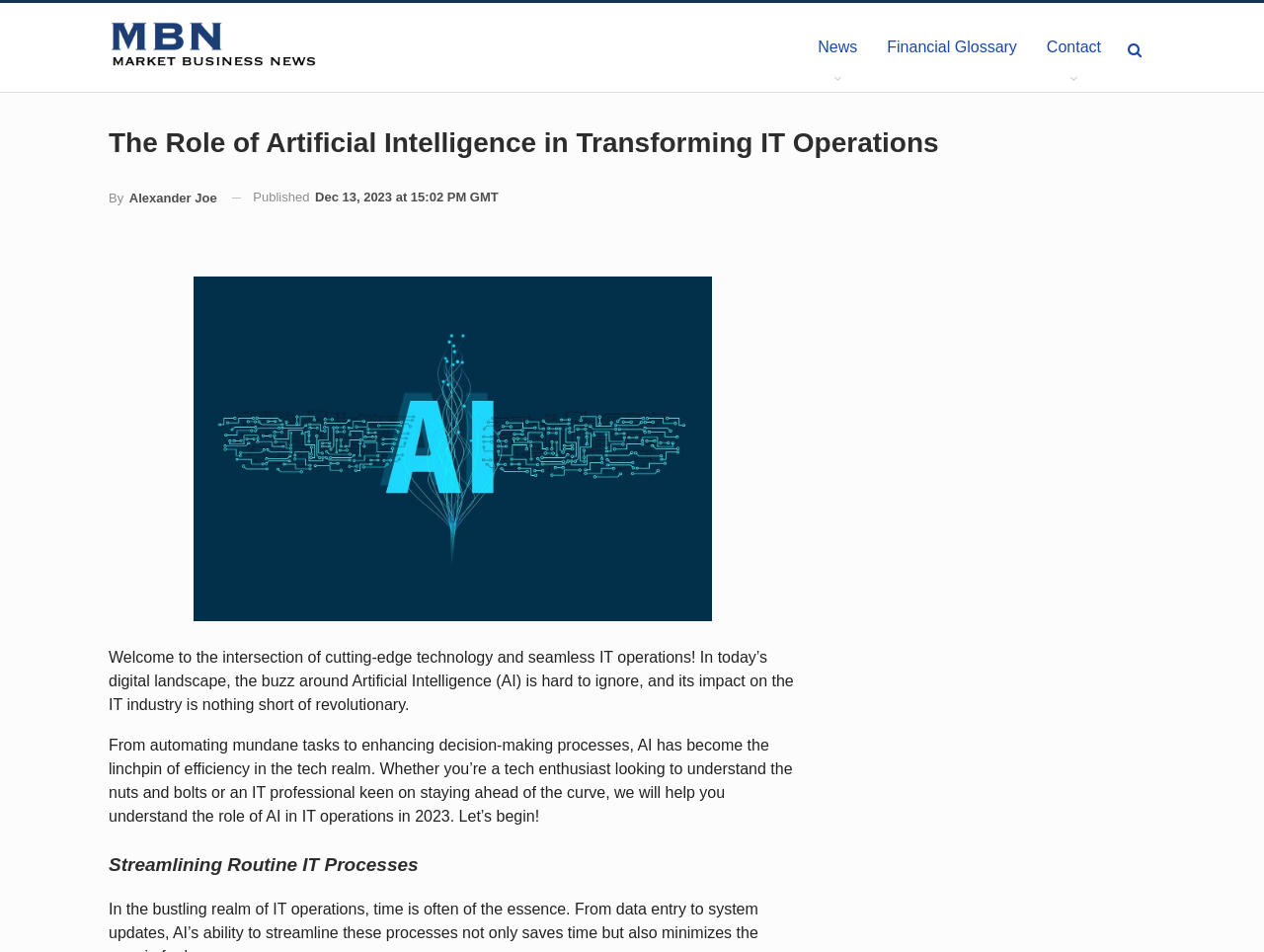Please answer the following question using a single word or phrase: What is the role of AI in IT operations?

Enhancing decision-making